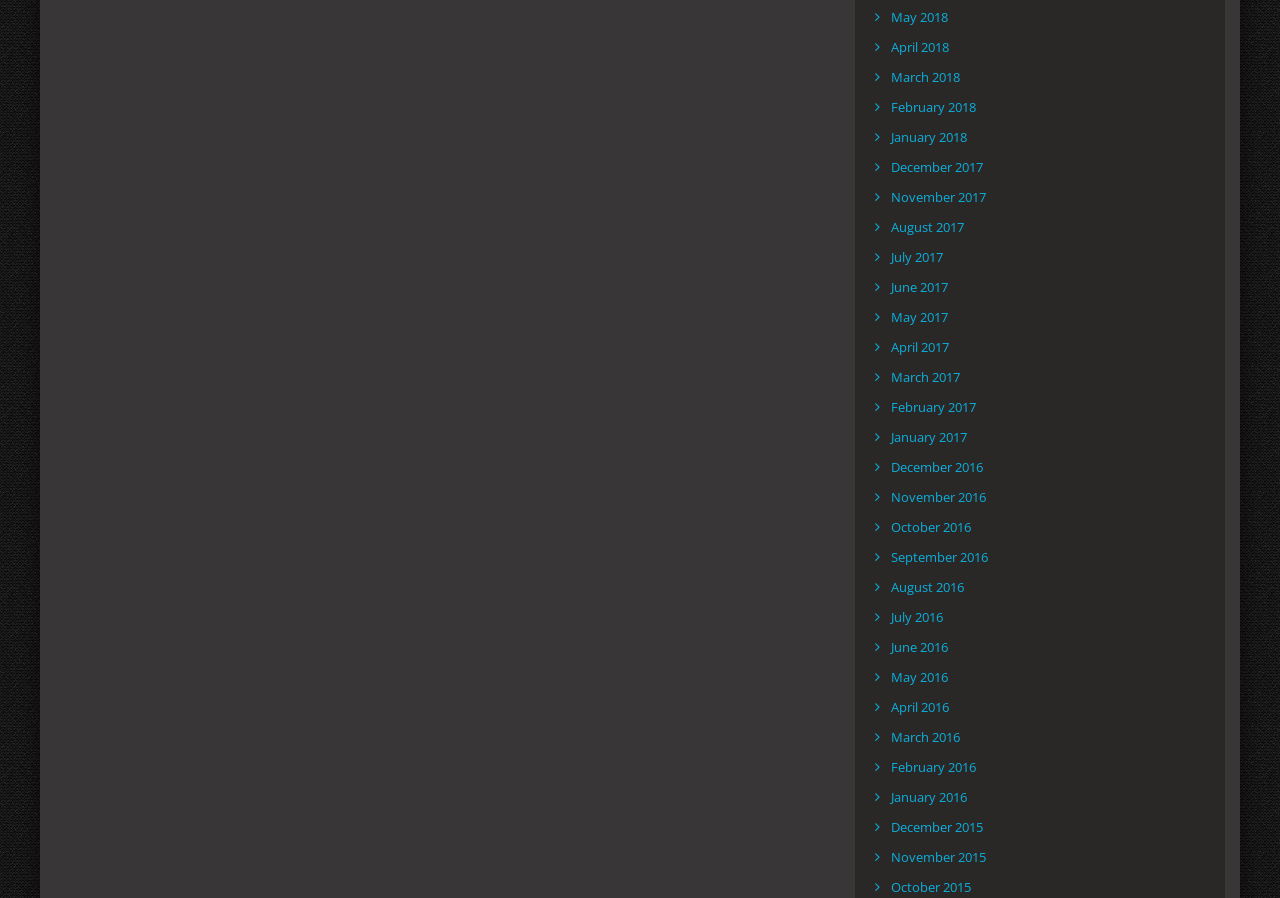Extract the bounding box coordinates for the UI element described as: "November 2015".

[0.692, 0.944, 0.774, 0.966]